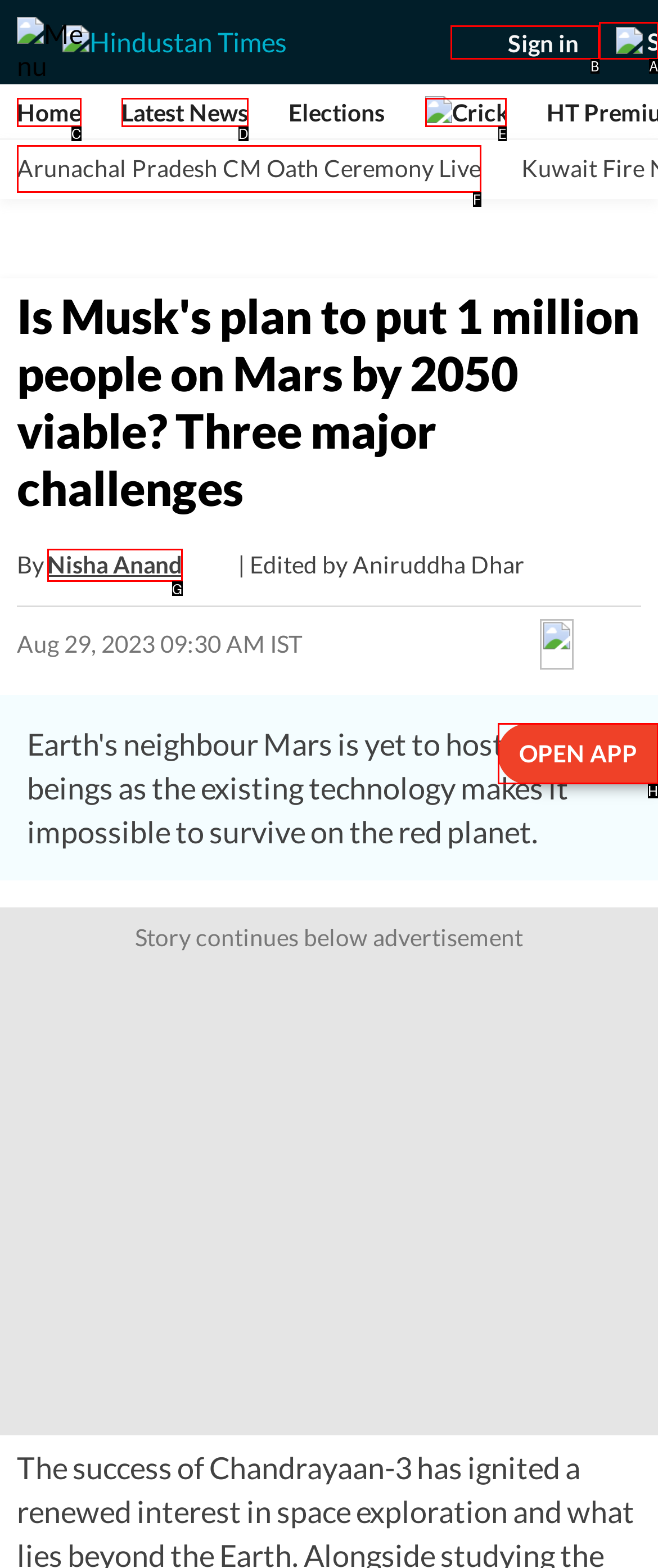Decide which UI element to click to accomplish the task: Read the article by Nisha Anand
Respond with the corresponding option letter.

G